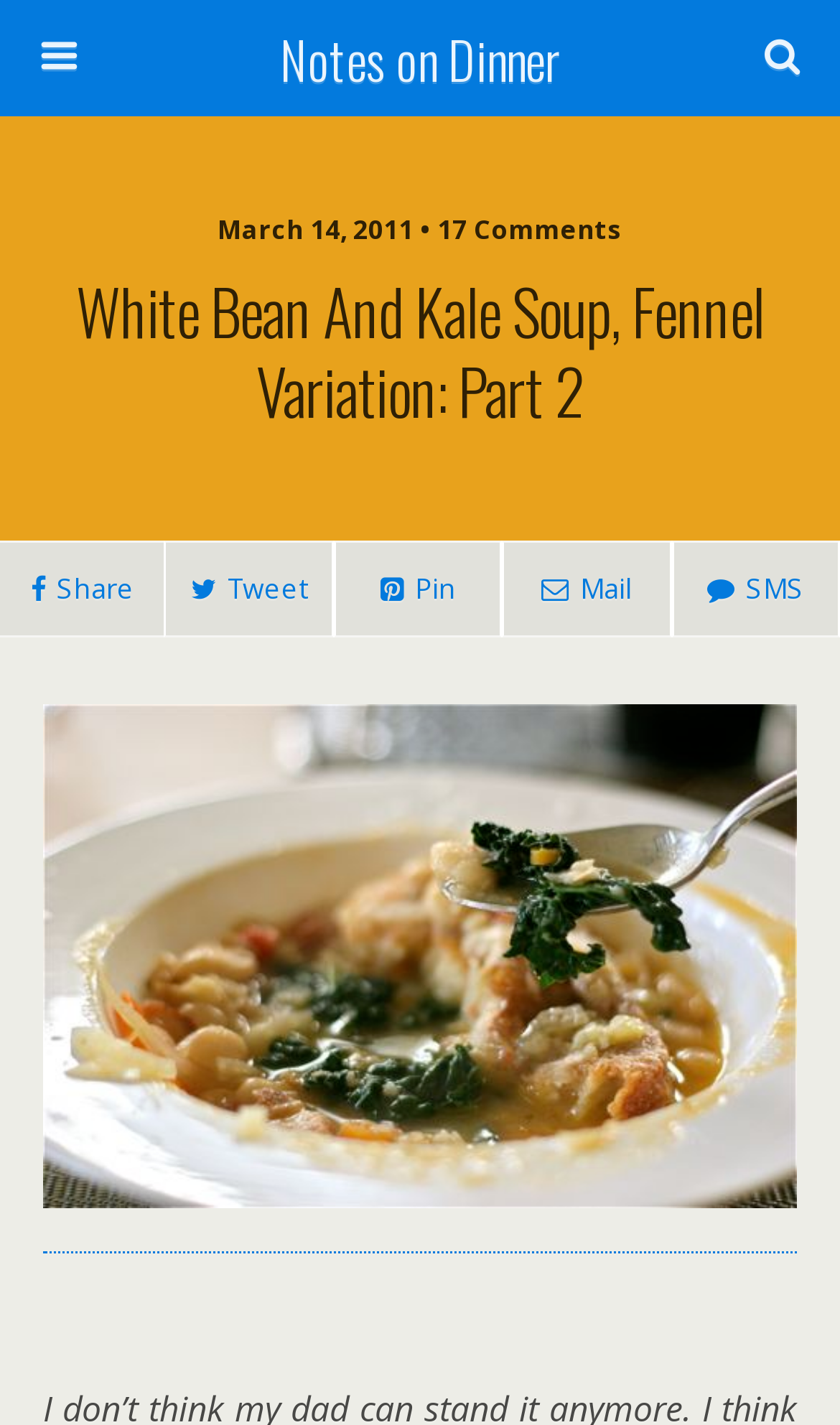Give the bounding box coordinates for the element described as: "name="submit" value="Search"".

[0.764, 0.089, 0.949, 0.13]